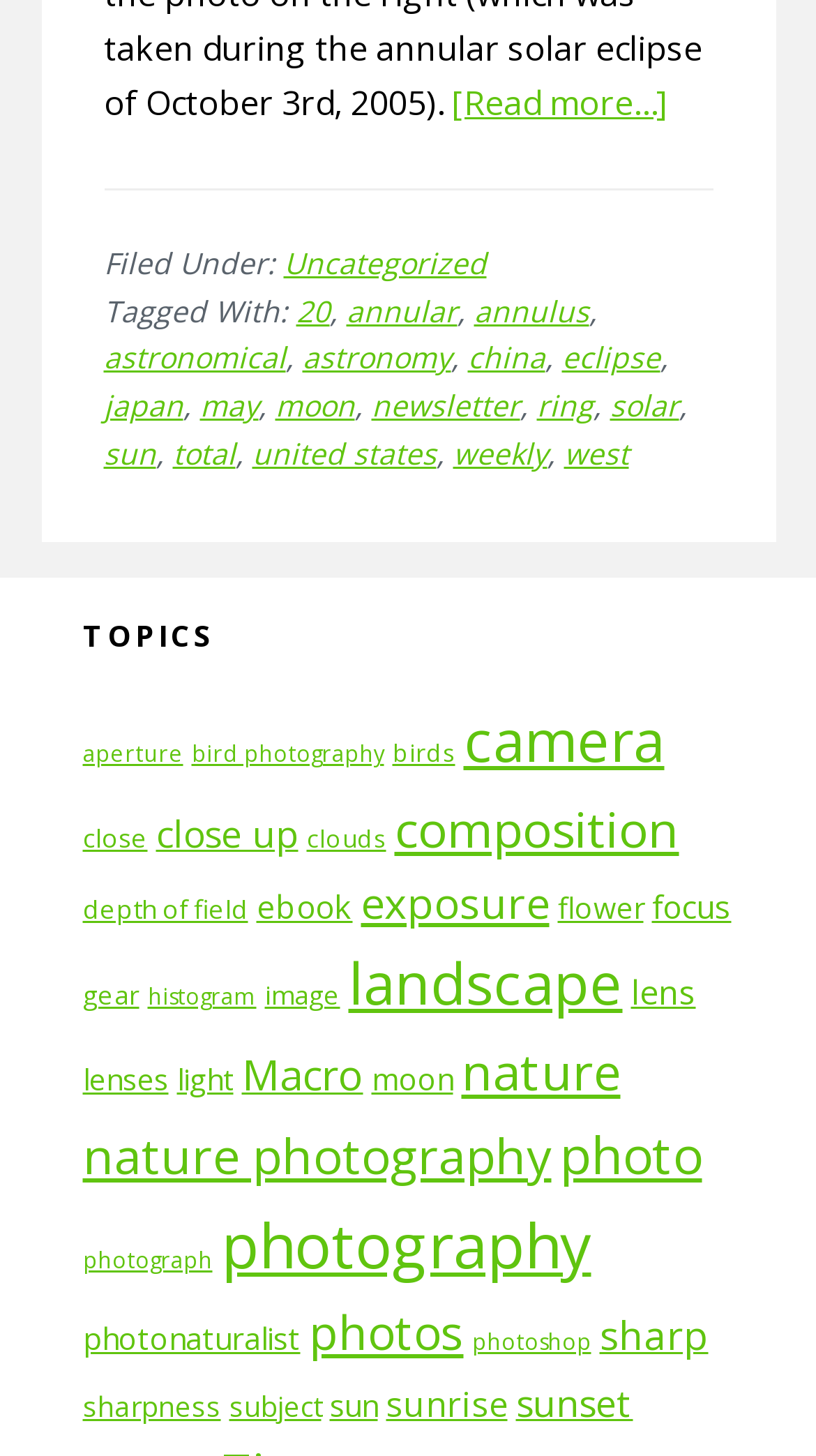Show the bounding box coordinates for the HTML element described as: "Uncategorized".

[0.347, 0.167, 0.596, 0.194]